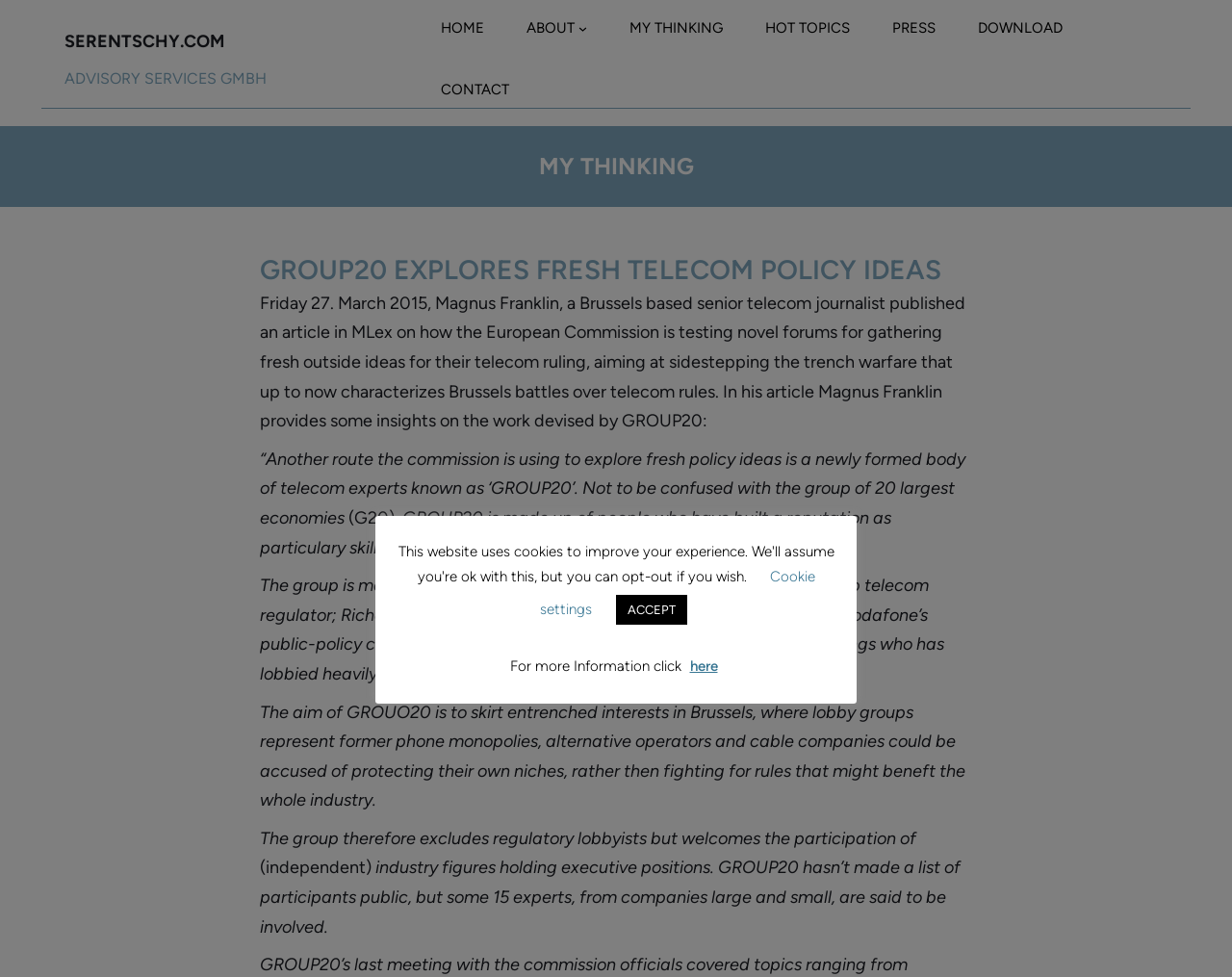Please determine the bounding box coordinates of the element to click in order to execute the following instruction: "Explore hot topics". The coordinates should be four float numbers between 0 and 1, specified as [left, top, right, bottom].

[0.621, 0.02, 0.69, 0.039]